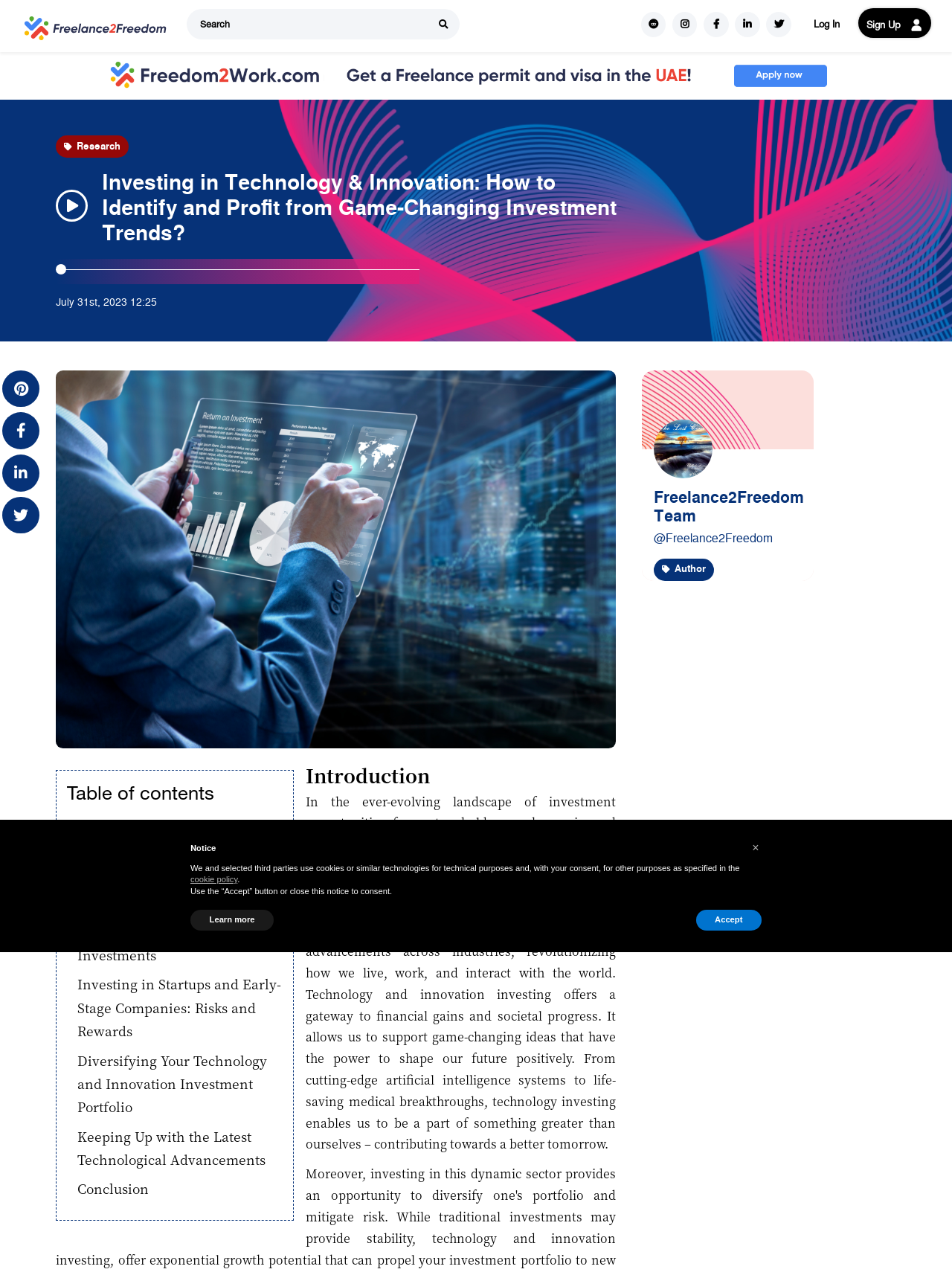Describe the webpage meticulously, covering all significant aspects.

This webpage is about investing in technology and innovation, specifically focusing on identifying and profiting from game-changing investment trends. At the top left corner, there is a pagination indicator showing "1 / 3" and a label "Articles" next to it. Below these elements, there is a search bar with a magnifying glass icon and a placeholder text "Search". 

On the top right corner, there are four social media icons. Below these icons, there is a main heading "Investing in Technology & Innovation: How to Identify and Profit from Game-Changing Investment Trends?" followed by a date "July 31st, 2023 12:25". 

To the right of the date, there are four more social media icons. Below these icons, there is a large image that takes up most of the width of the page. 

Below the image, there is a table of contents section with three links: "Introduction", "Identifying Game-Changing Investment Trends", and "Factors Influencing the Success of Technology and Innovation Investments". Each link has a corresponding heading below it. 

On the right side of the page, there is an author section with an icon and a label "Author". Below this section, there is an advertisement iframe. 

At the bottom of the page, there are three links: "Home", "Videos", and "Podcasts". Next to these links, there is a notice section with a heading "Notice" and a paragraph of text about cookies and a link to a cookie policy. There are two buttons "Learn more" and "Accept" below the notice.